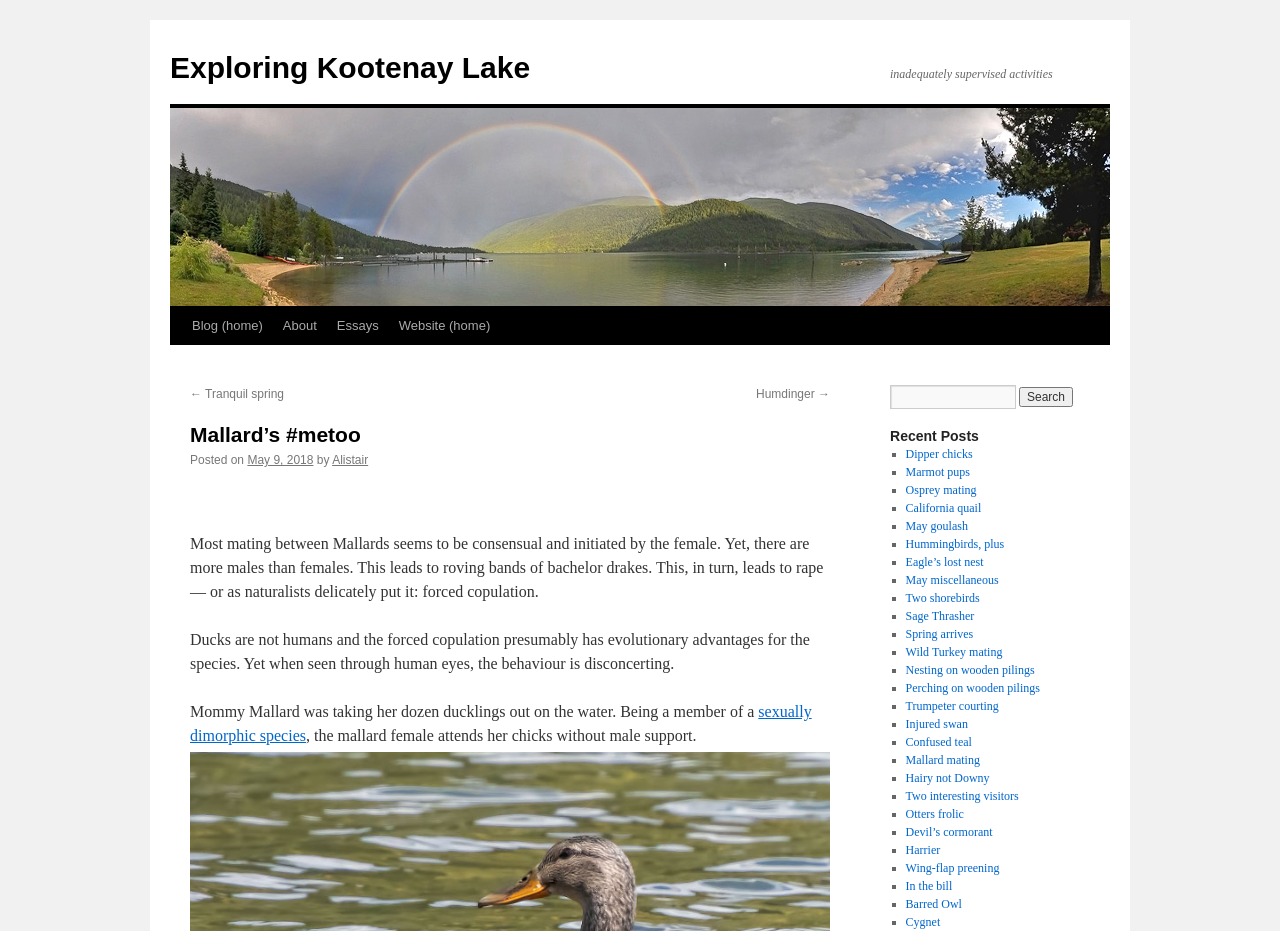Identify the bounding box coordinates of the section to be clicked to complete the task described by the following instruction: "View the 'Recent Posts'". The coordinates should be four float numbers between 0 and 1, formatted as [left, top, right, bottom].

[0.695, 0.459, 0.852, 0.478]